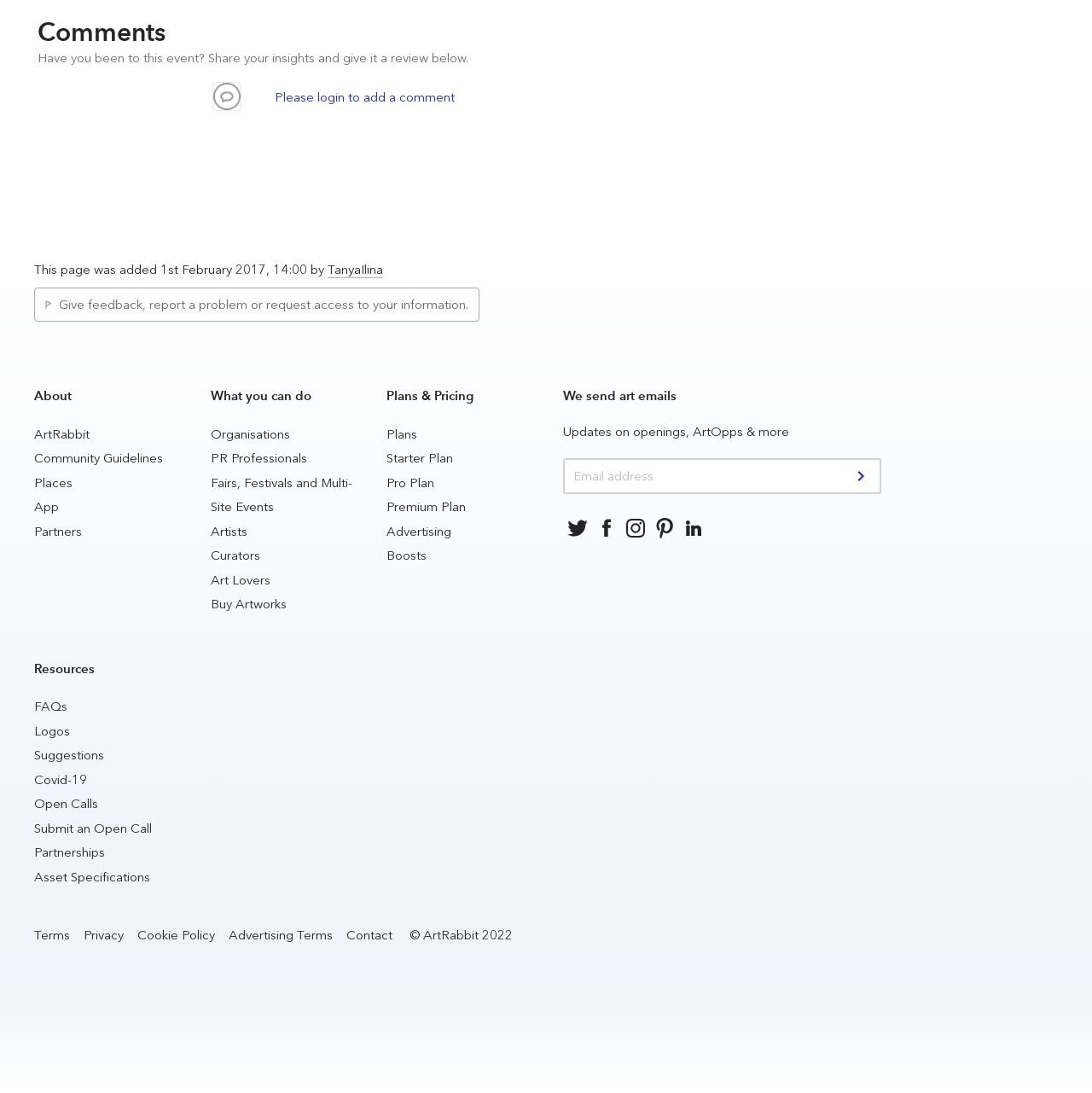Who added this page?
Using the image provided, answer with just one word or phrase.

TanyaIlina